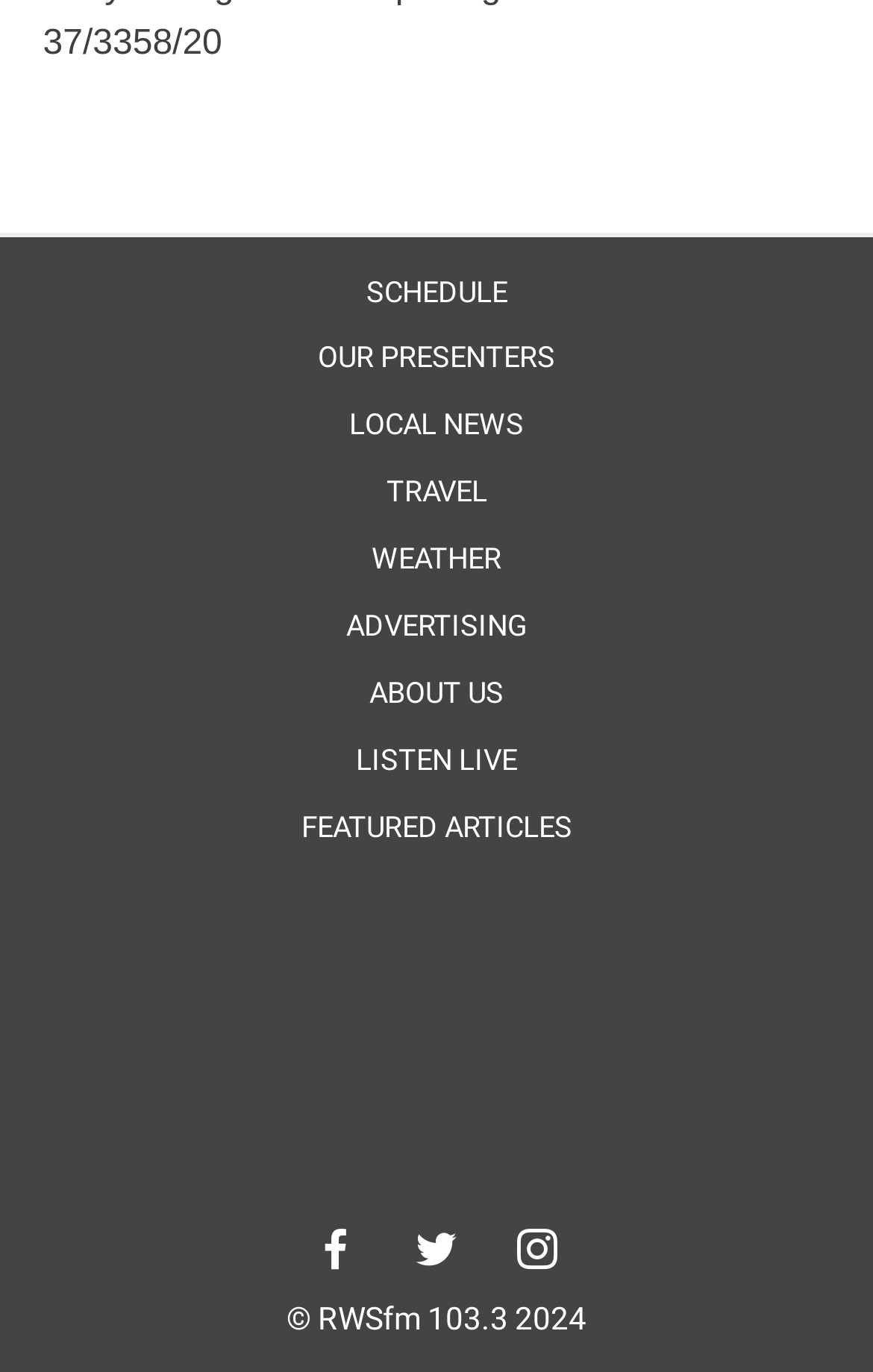Locate the bounding box coordinates of the clickable area needed to fulfill the instruction: "Check local news".

[0.367, 0.291, 0.633, 0.329]